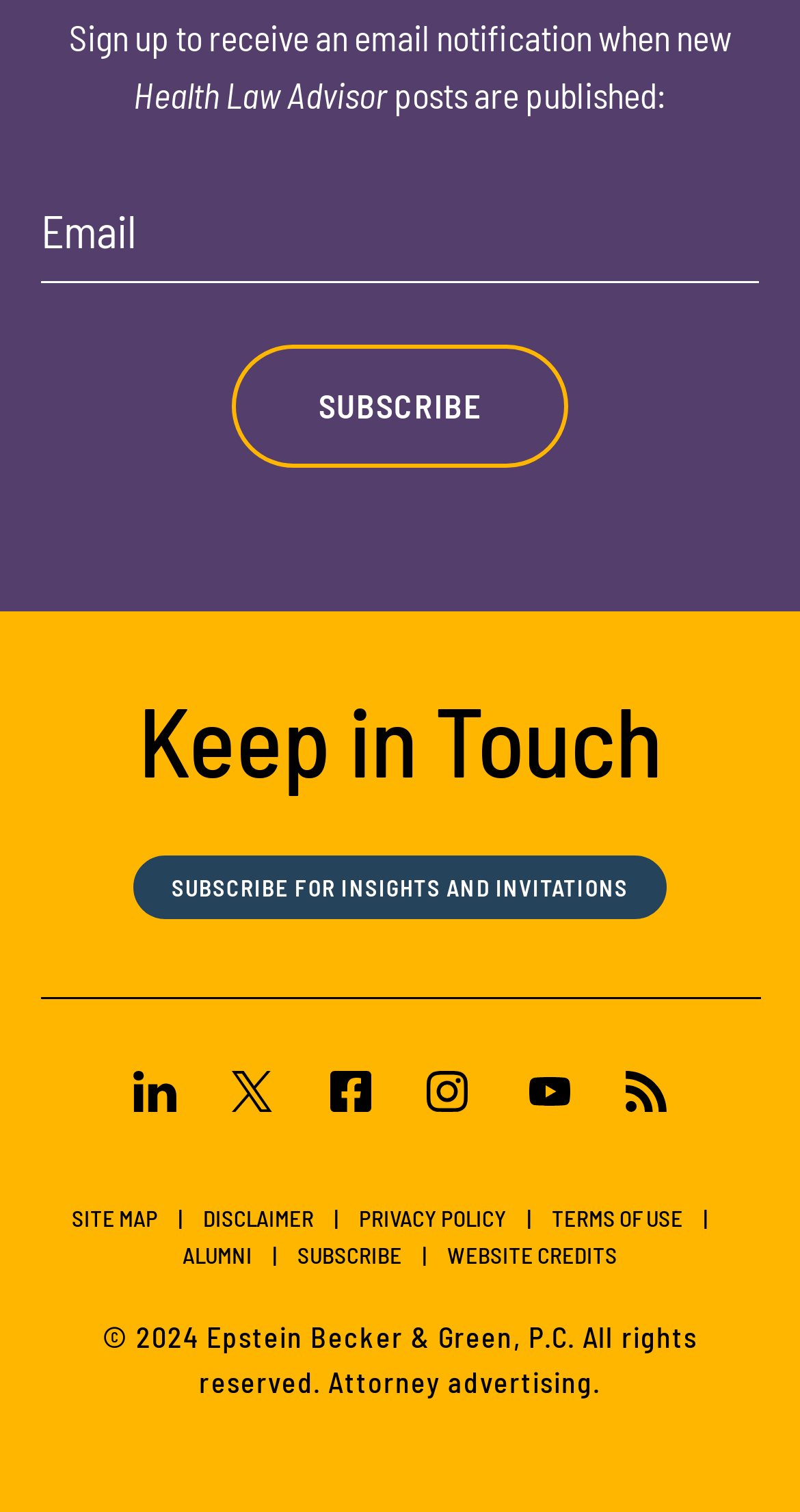How many links are available in the footer section?
Can you provide a detailed and comprehensive answer to the question?

The footer section contains links to 'SITE MAP', 'DISCLAIMER', 'PRIVACY POLICY', 'TERMS OF USE', 'ALUMNI', 'SUBSCRIBE', and 'WEBSITE CREDITS'. These links are located at the bottom of the webpage.